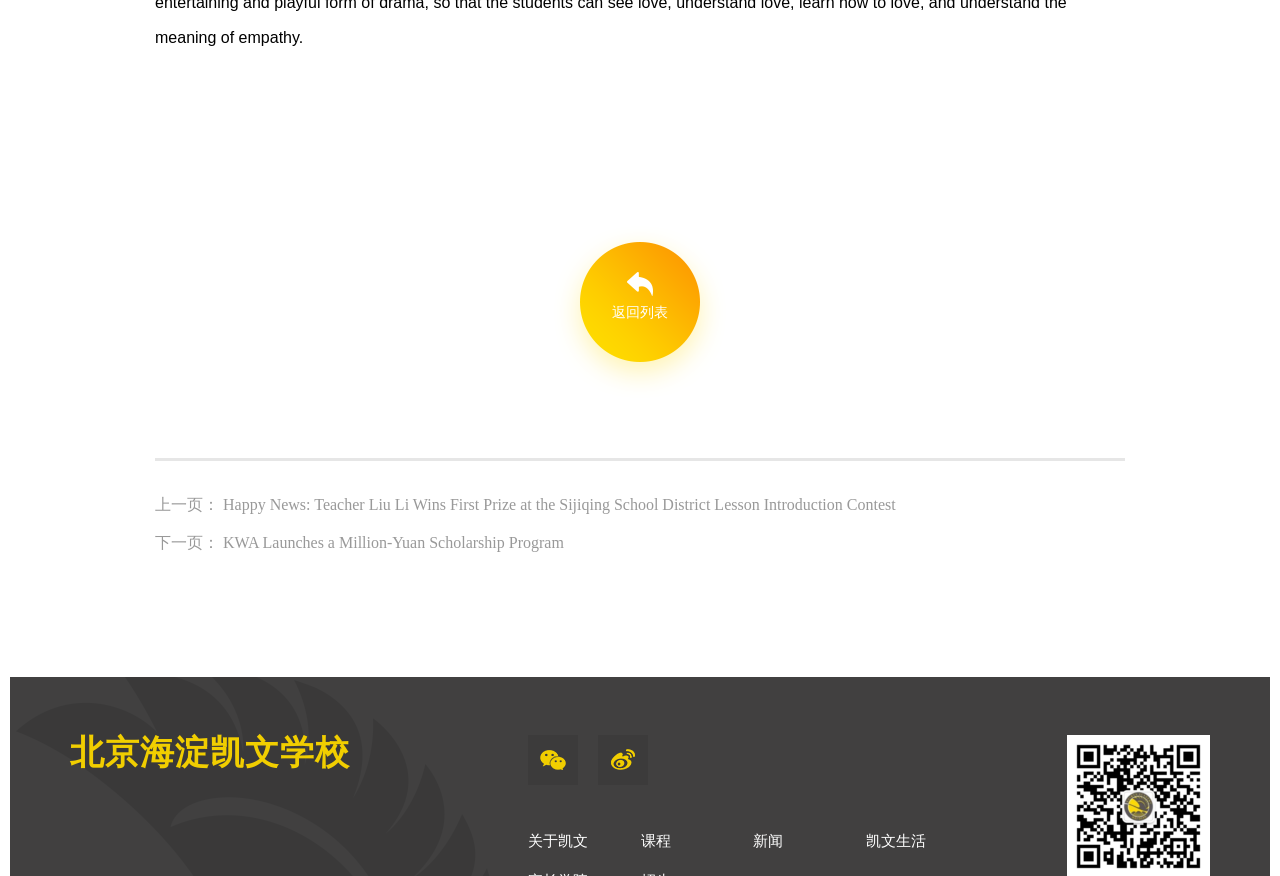Give a short answer using one word or phrase for the question:
How many links are there in the navigation menu?

4